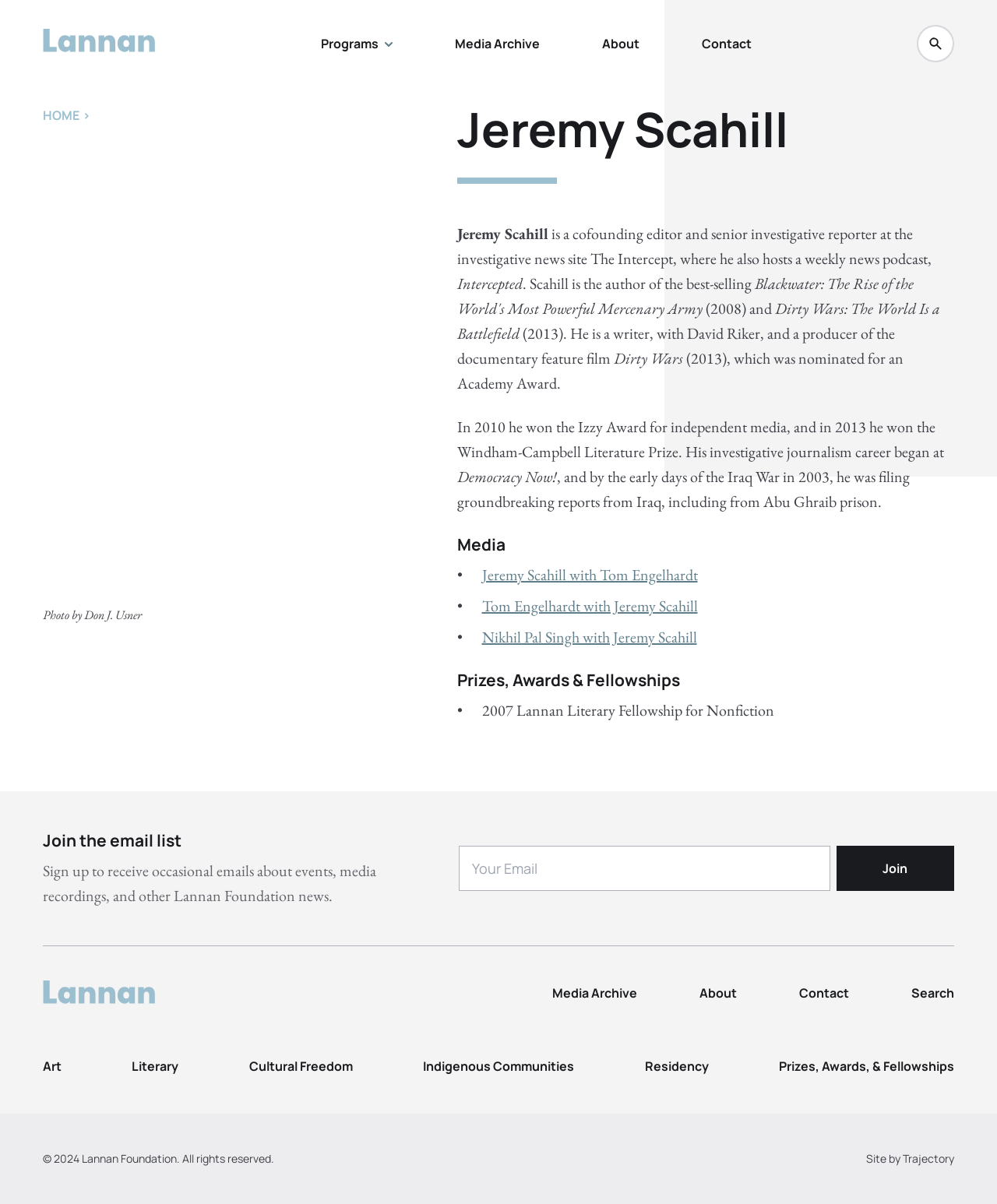Could you determine the bounding box coordinates of the clickable element to complete the instruction: "Enter email address in the 'Your Email' field"? Provide the coordinates as four float numbers between 0 and 1, i.e., [left, top, right, bottom].

[0.46, 0.702, 0.833, 0.74]